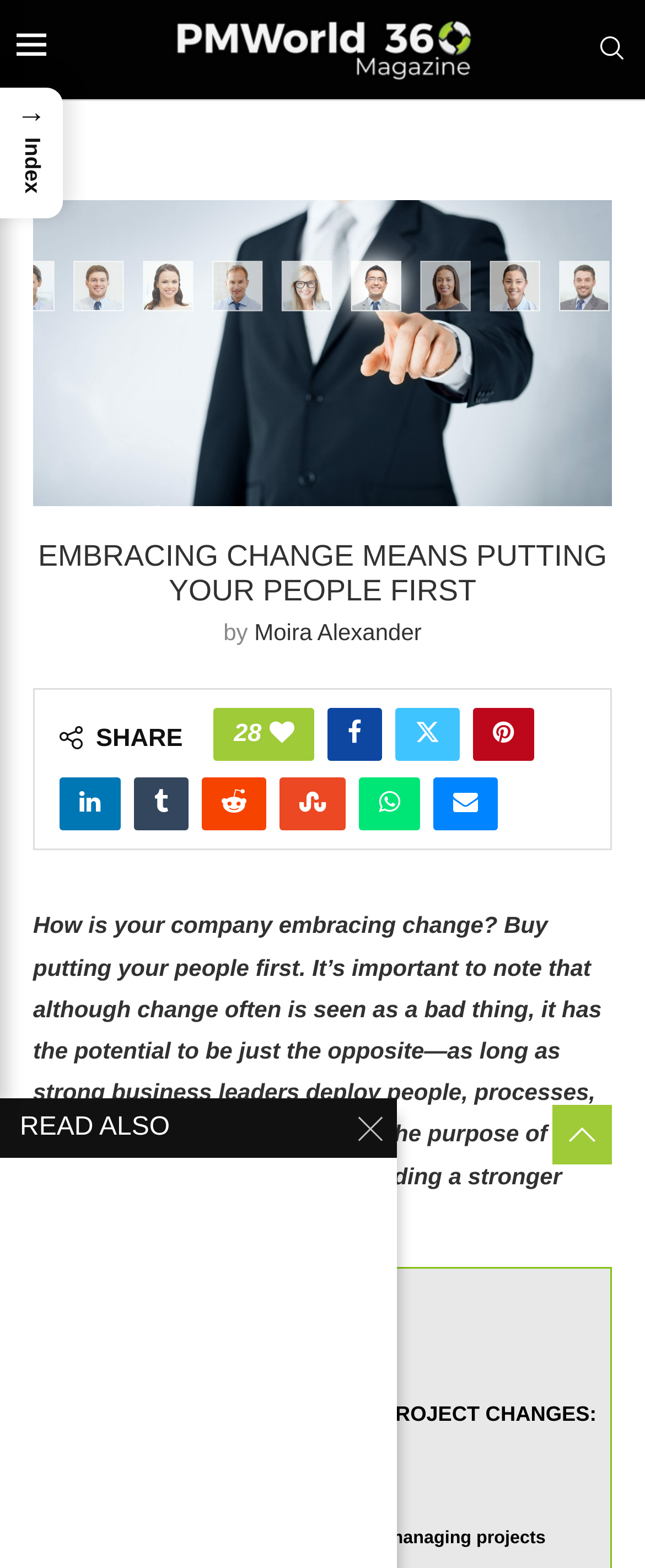Identify the primary heading of the webpage and provide its text.

EMBRACING CHANGE MEANS PUTTING YOUR PEOPLE FIRST